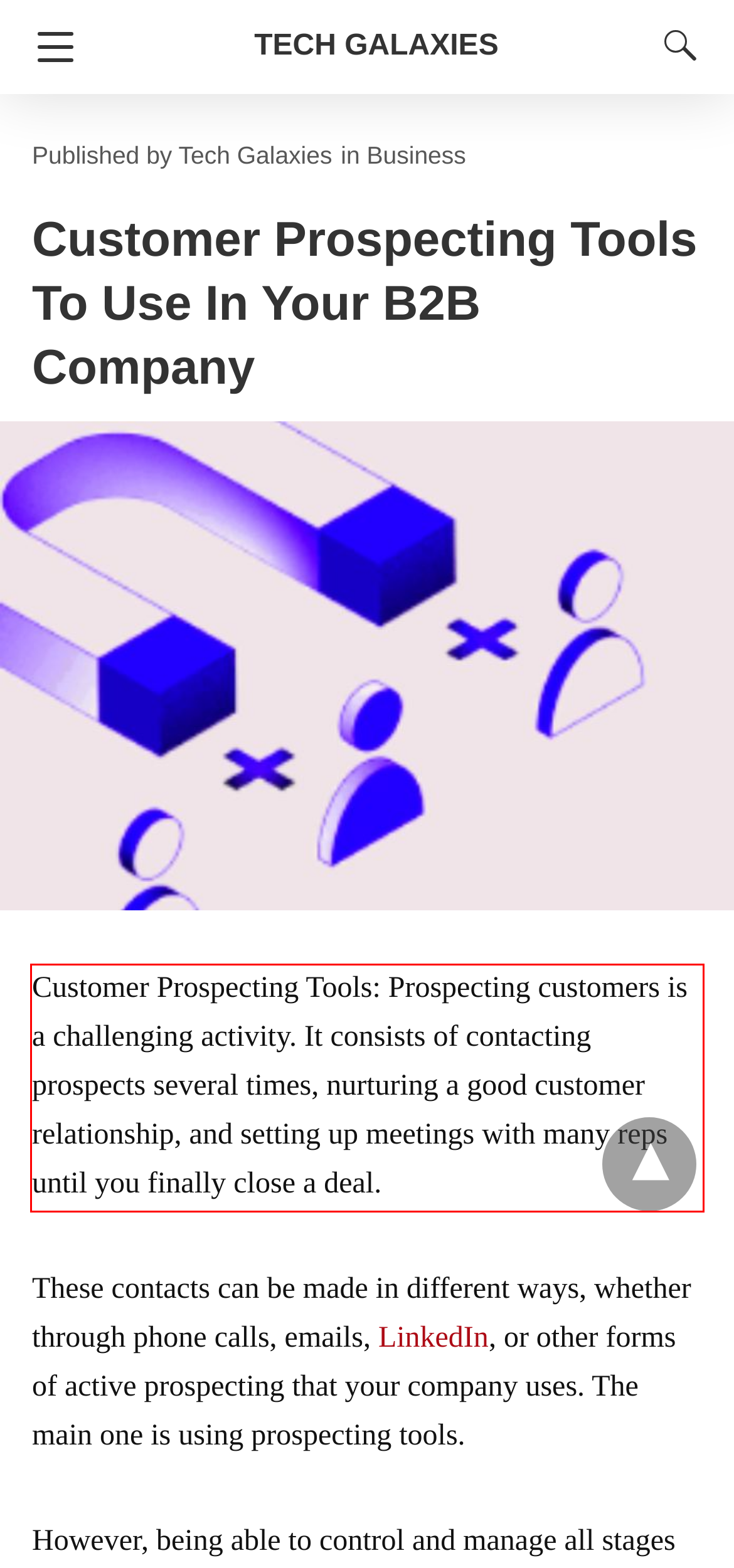Using the provided screenshot of a webpage, recognize the text inside the red rectangle bounding box by performing OCR.

Customer Prospecting Tools: Prospecting customers is a challenging activity. It consists of contacting prospects several times, nurturing a good customer relationship, and setting up meetings with many reps until you finally close a deal.